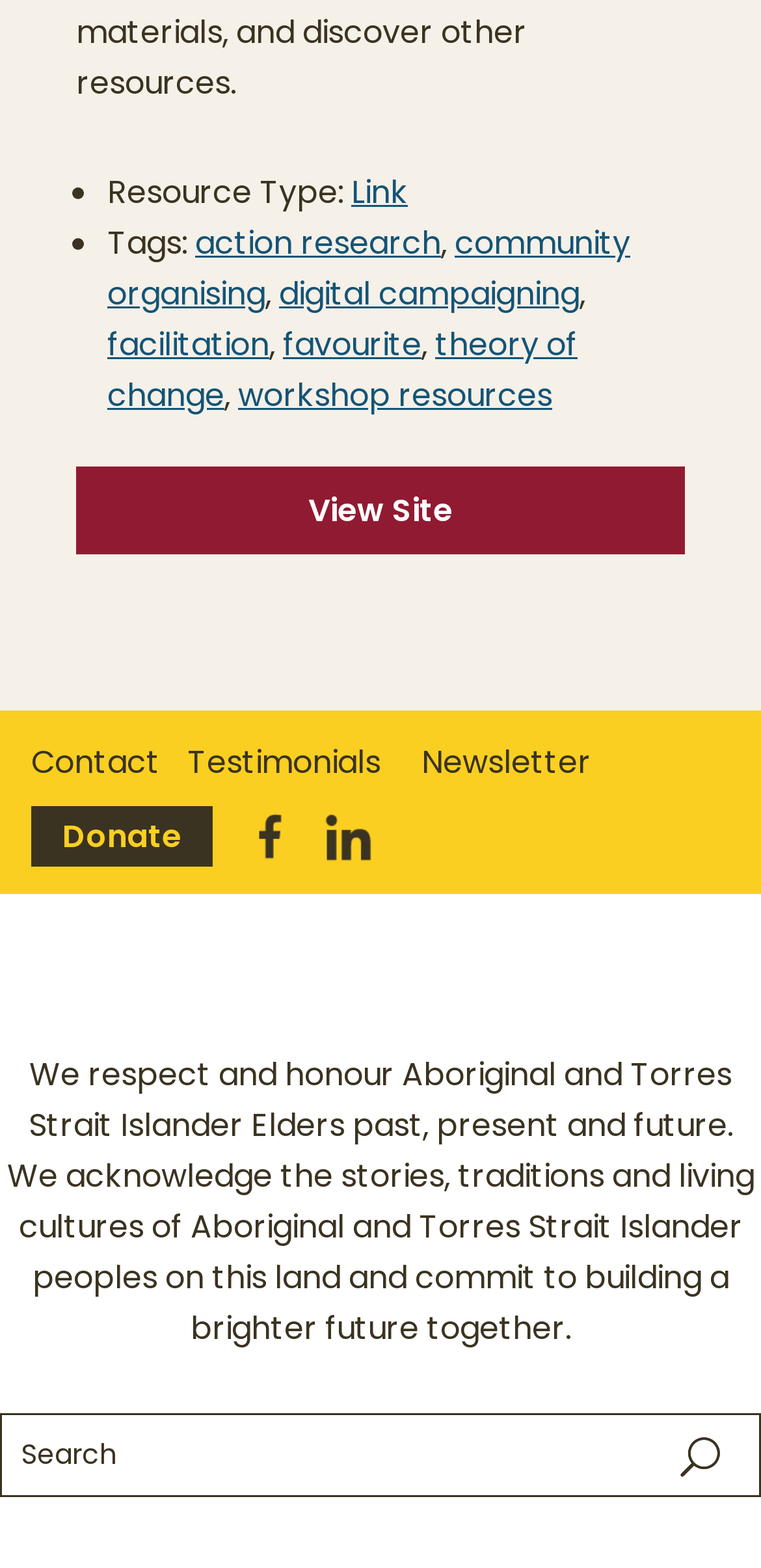Indicate the bounding box coordinates of the element that needs to be clicked to satisfy the following instruction: "View workshop resources". The coordinates should be four float numbers between 0 and 1, i.e., [left, top, right, bottom].

[0.313, 0.238, 0.726, 0.266]